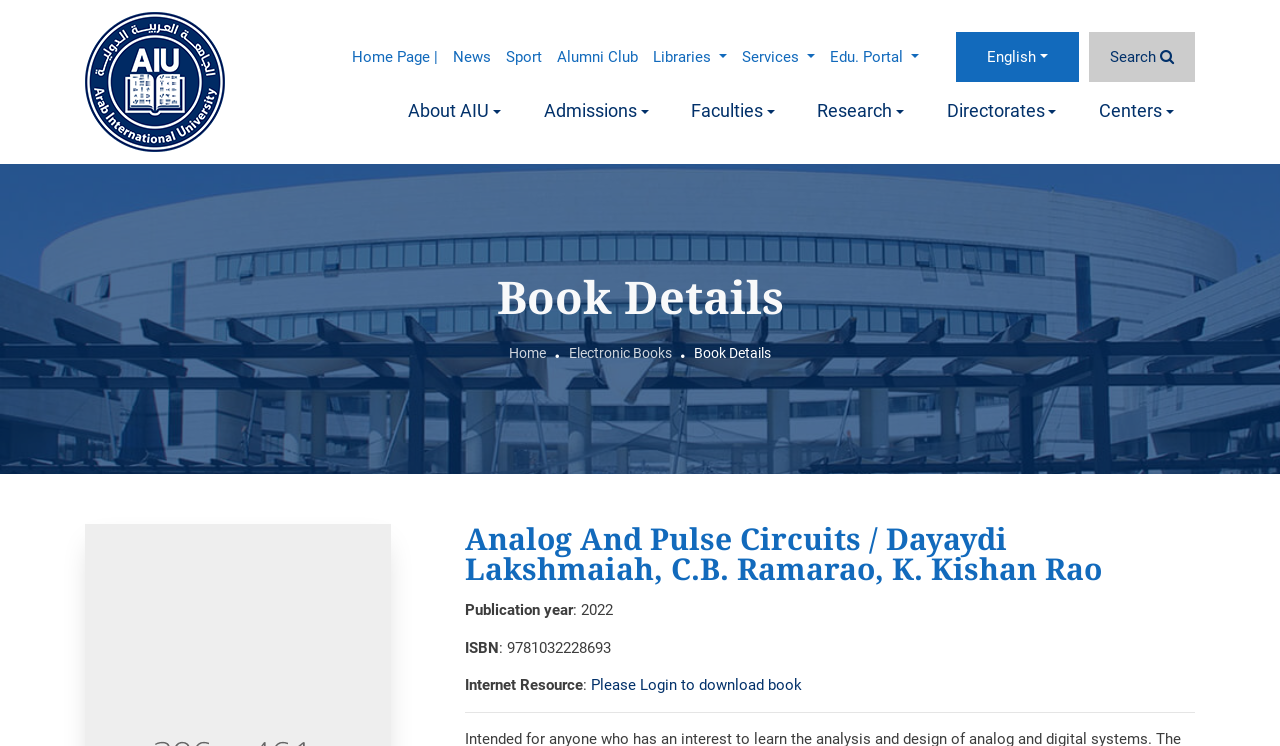What is the purpose of the link 'Please Login to download book'?
Answer the question with just one word or phrase using the image.

To download the book